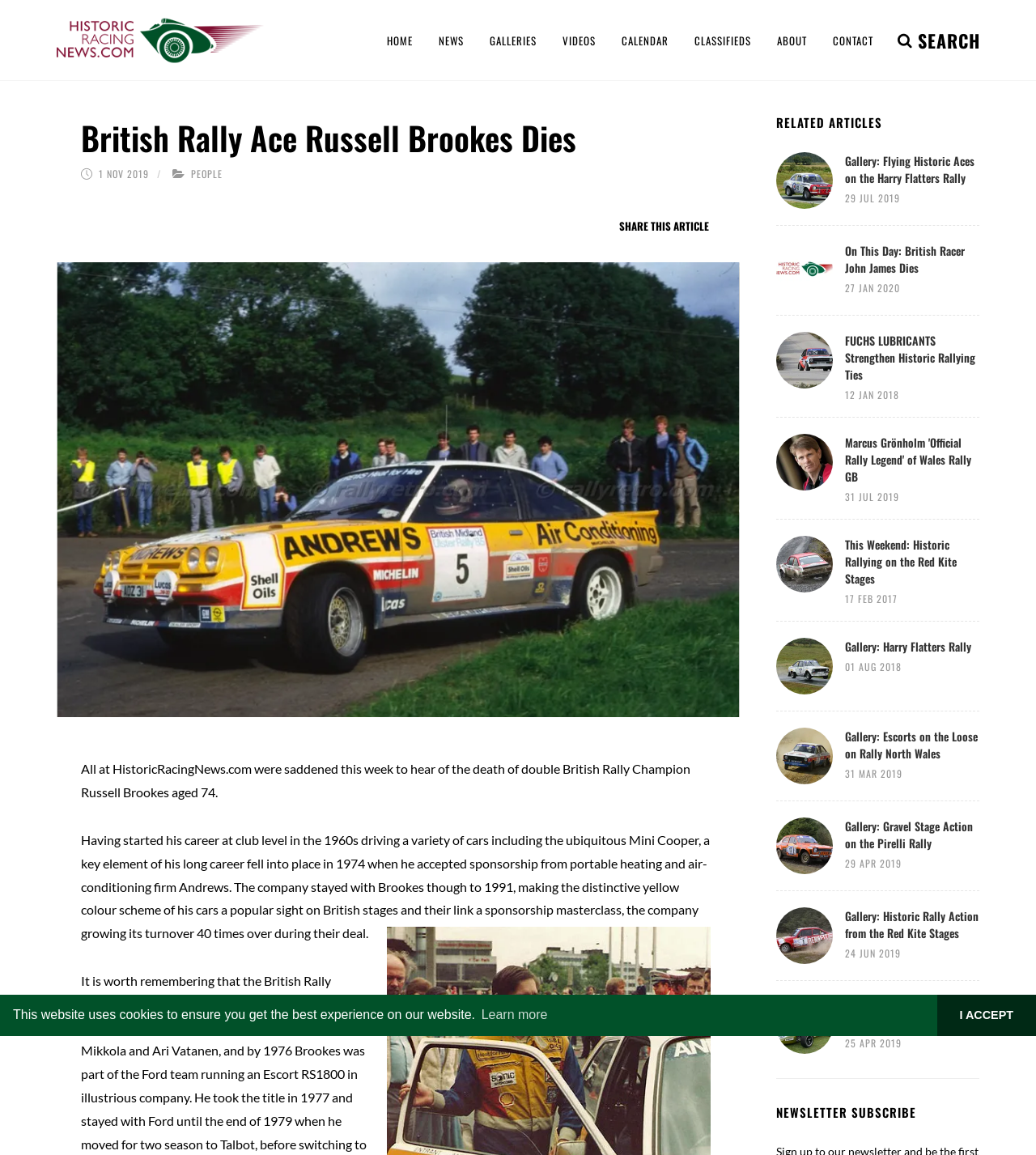Locate the bounding box coordinates of the clickable area needed to fulfill the instruction: "search and hit enter".

[0.305, 0.0, 0.945, 0.07]